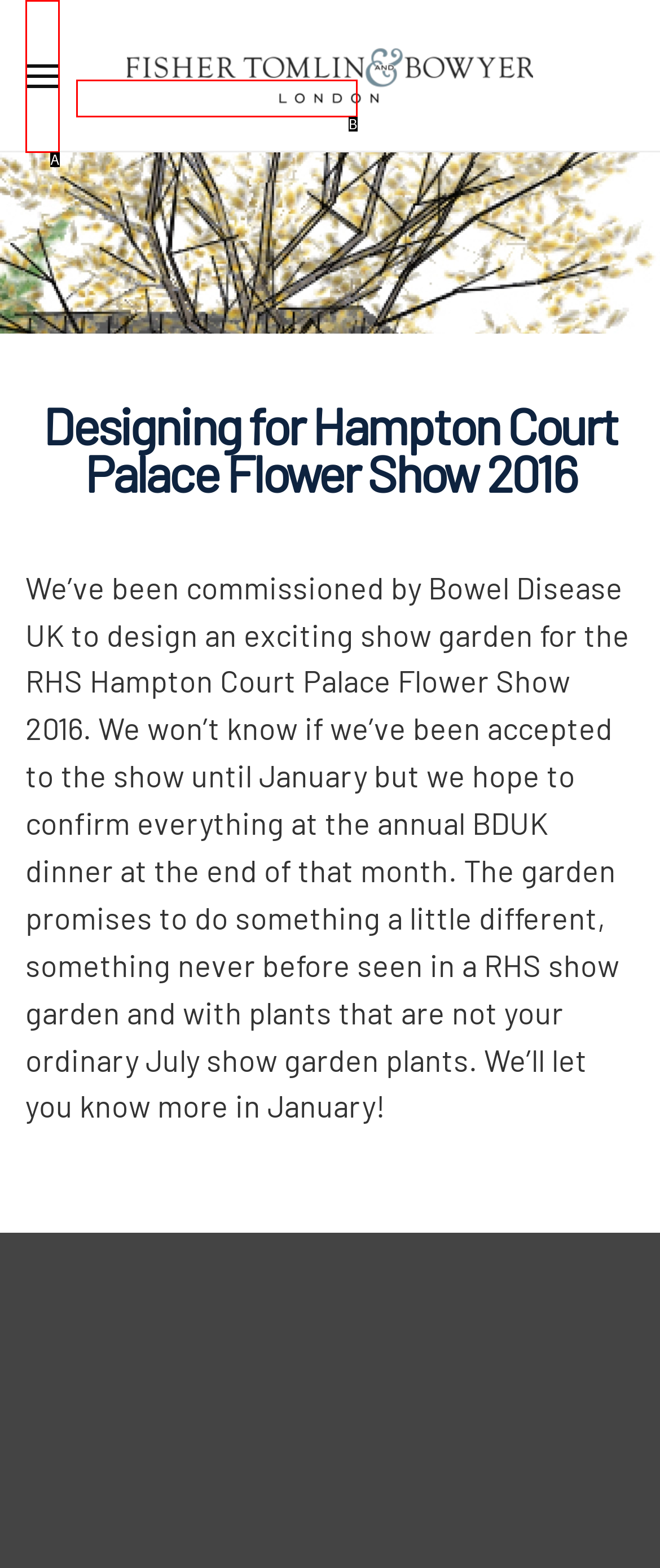Which lettered option matches the following description: aria-label="Open menu"
Provide the letter of the matching option directly.

A